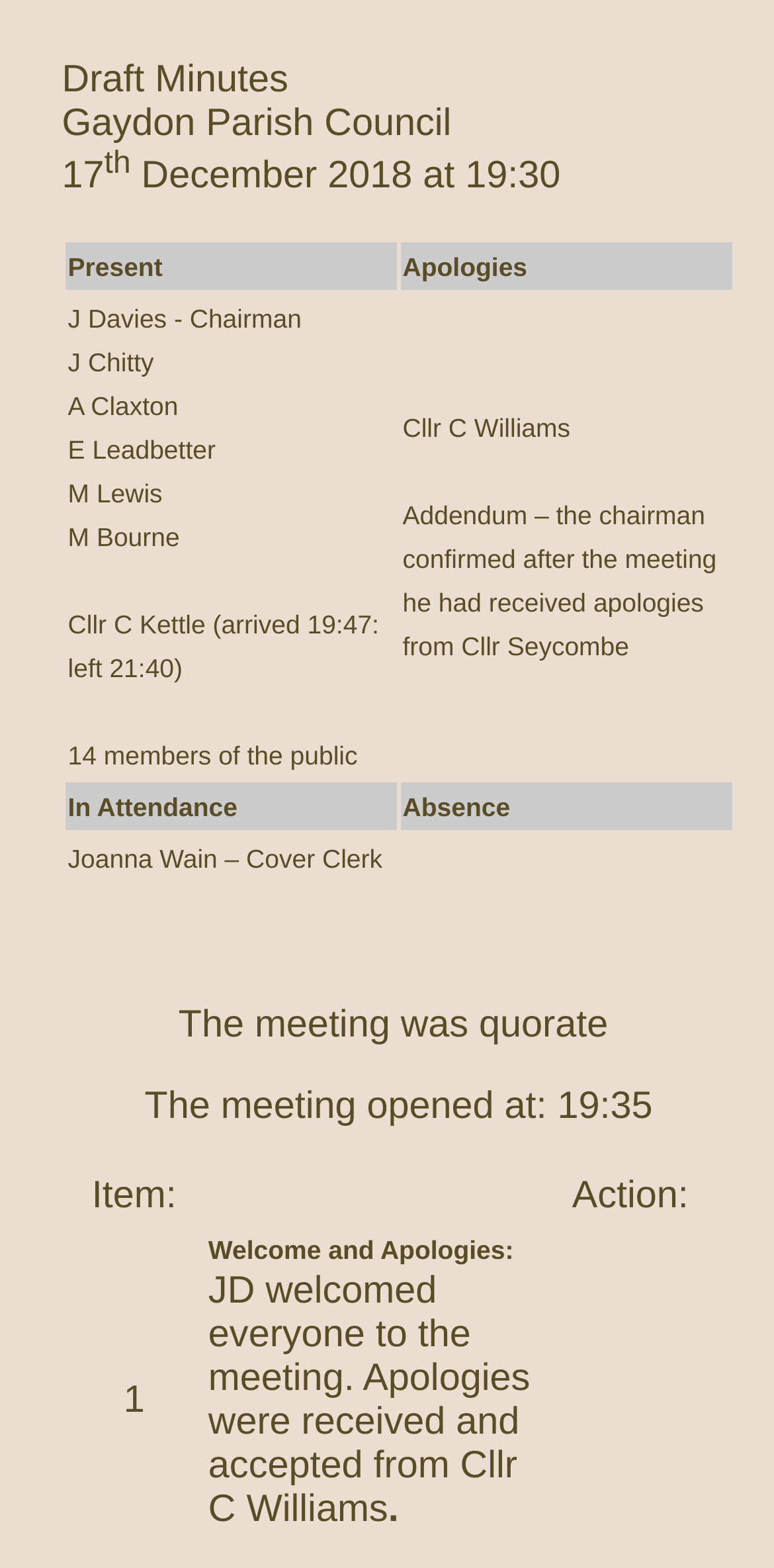Who is the cover clerk? Analyze the screenshot and reply with just one word or a short phrase.

Joanna Wain